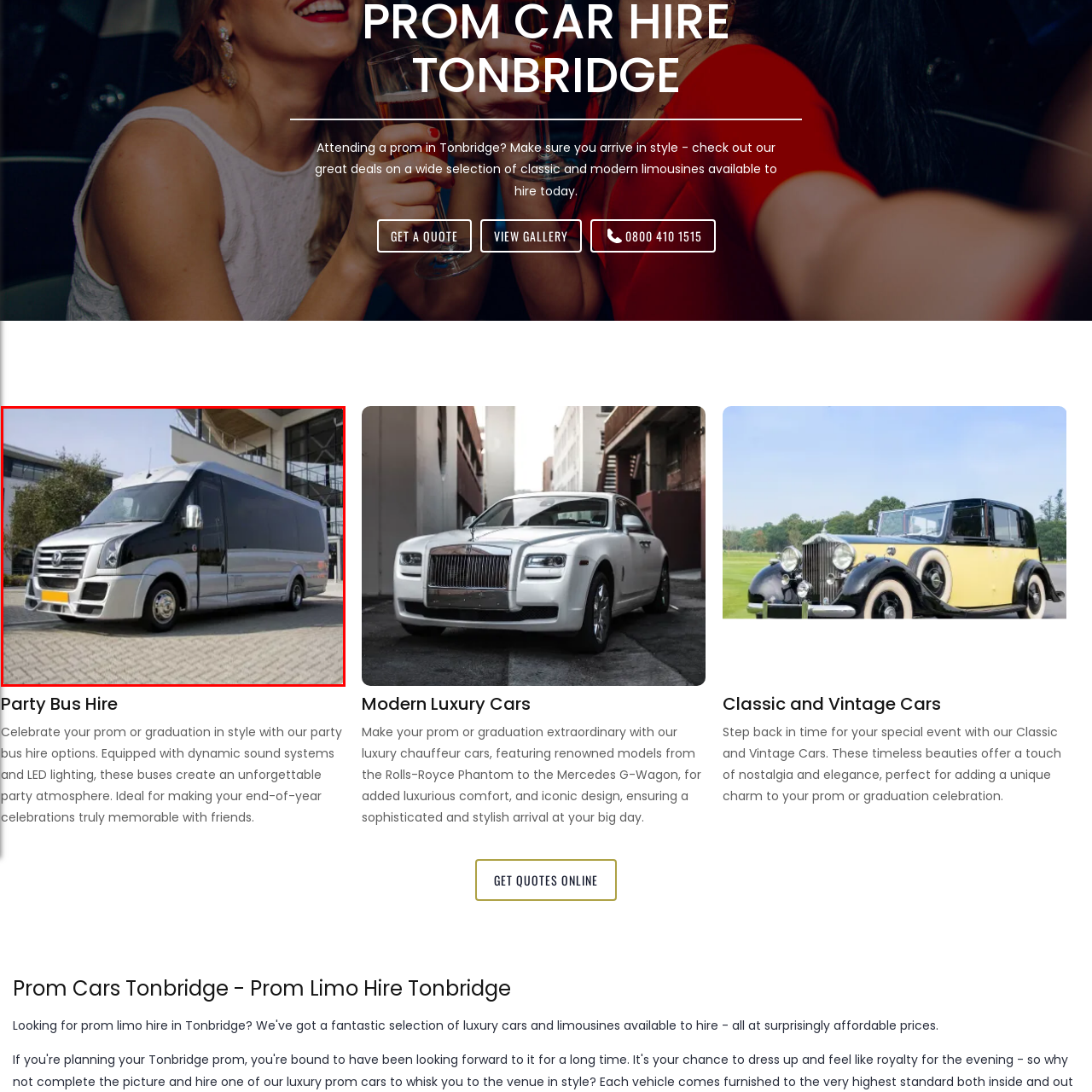What is guaranteed by the party bus's spacious interior?
Scrutinize the image inside the red bounding box and provide a detailed and extensive answer to the question.

According to the caption, the party bus's spacious interior 'guarantees a comfortable and memorable ride for those looking to make a grand entrance at their special occasion', implying that the bus's interior is designed to provide a pleasant and unforgettable experience for its passengers.